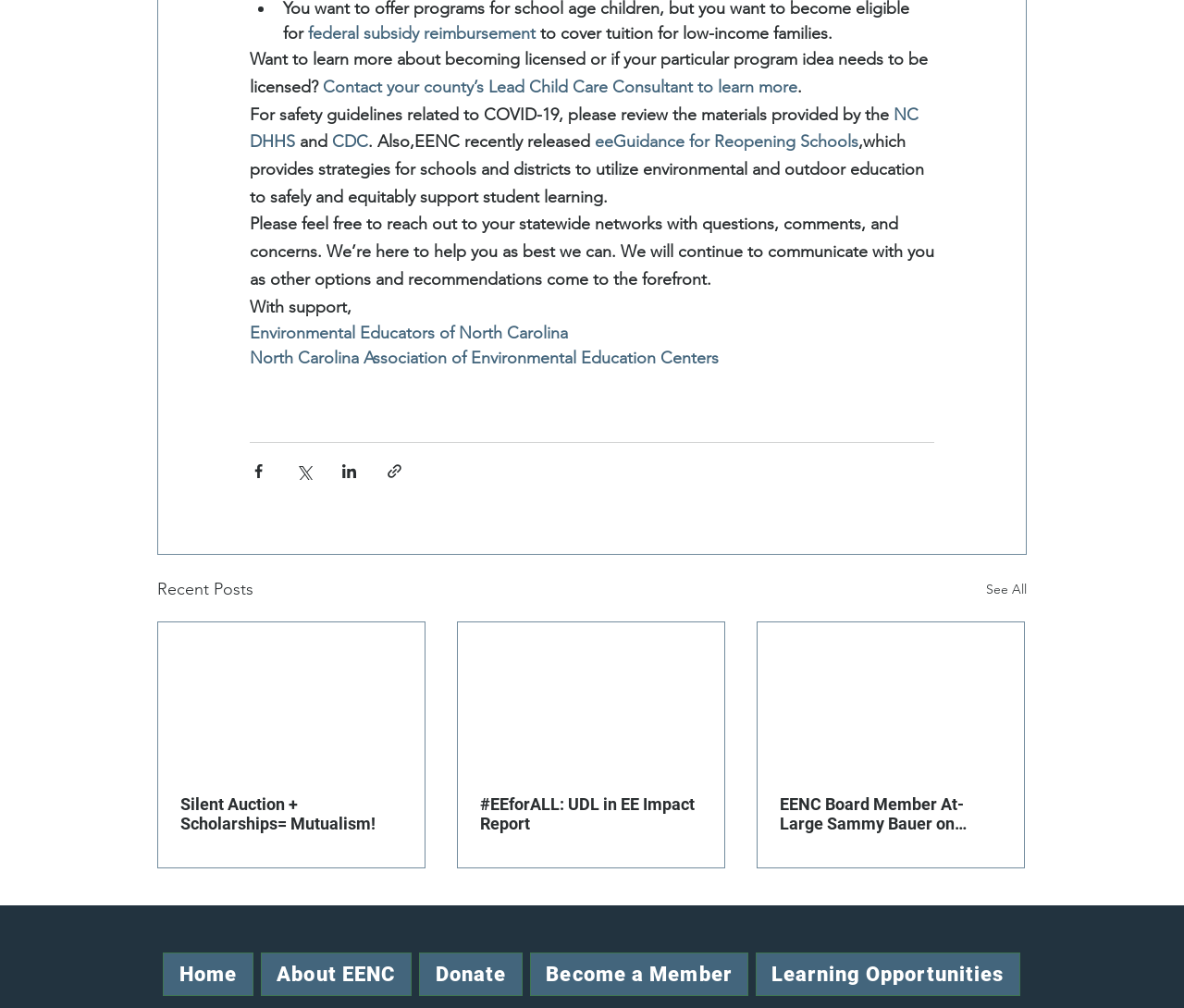Using the element description provided, determine the bounding box coordinates in the format (top-left x, top-left y, bottom-right x, bottom-right y). Ensure that all values are floating point numbers between 0 and 1. Element description: Donate

[0.354, 0.945, 0.441, 0.988]